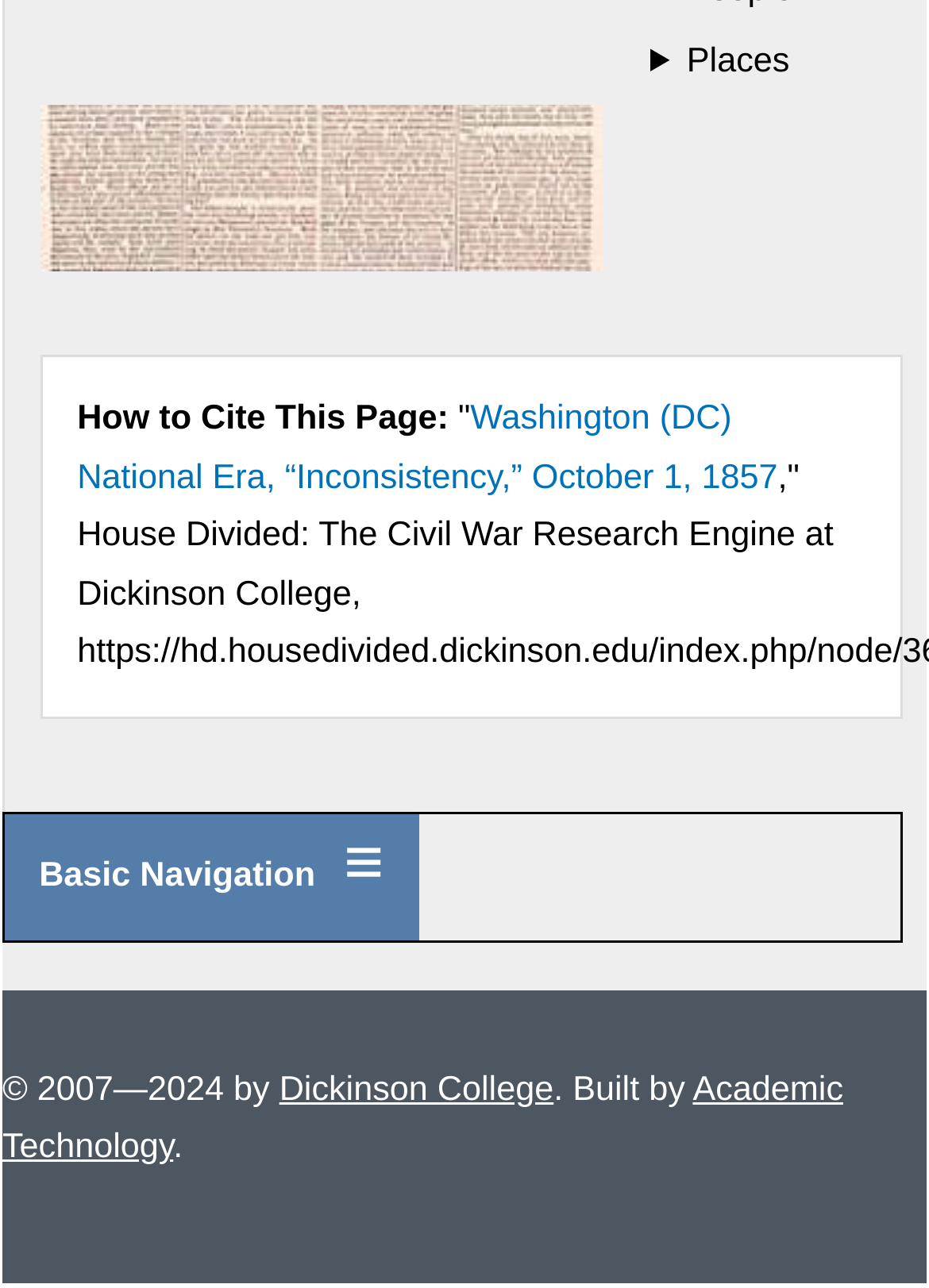Please locate the UI element described by "Academic Technology" and provide its bounding box coordinates.

[0.003, 0.832, 0.908, 0.907]